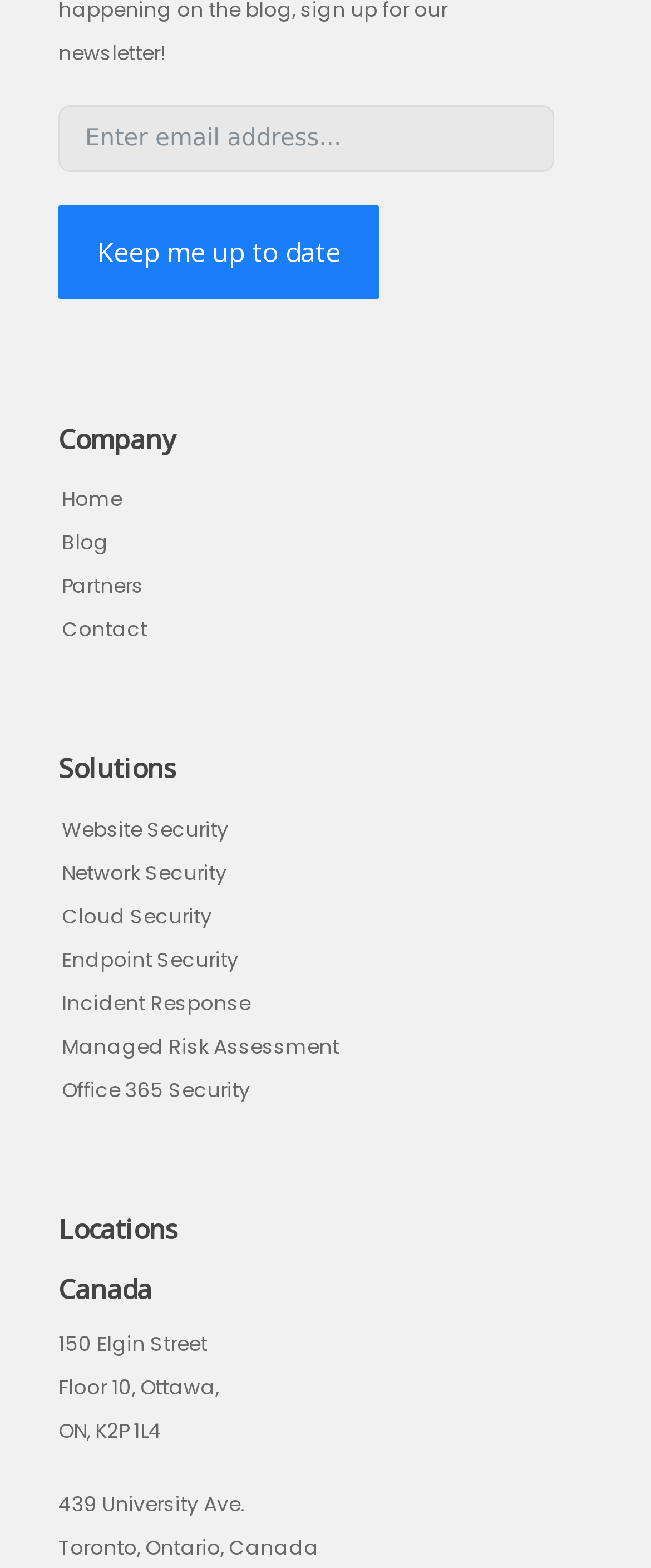Where is the company located?
Craft a detailed and extensive response to the question.

The 'Locations' section lists Canada as a location, with specific addresses in Ottawa and Toronto, indicating that the company has offices in these cities.